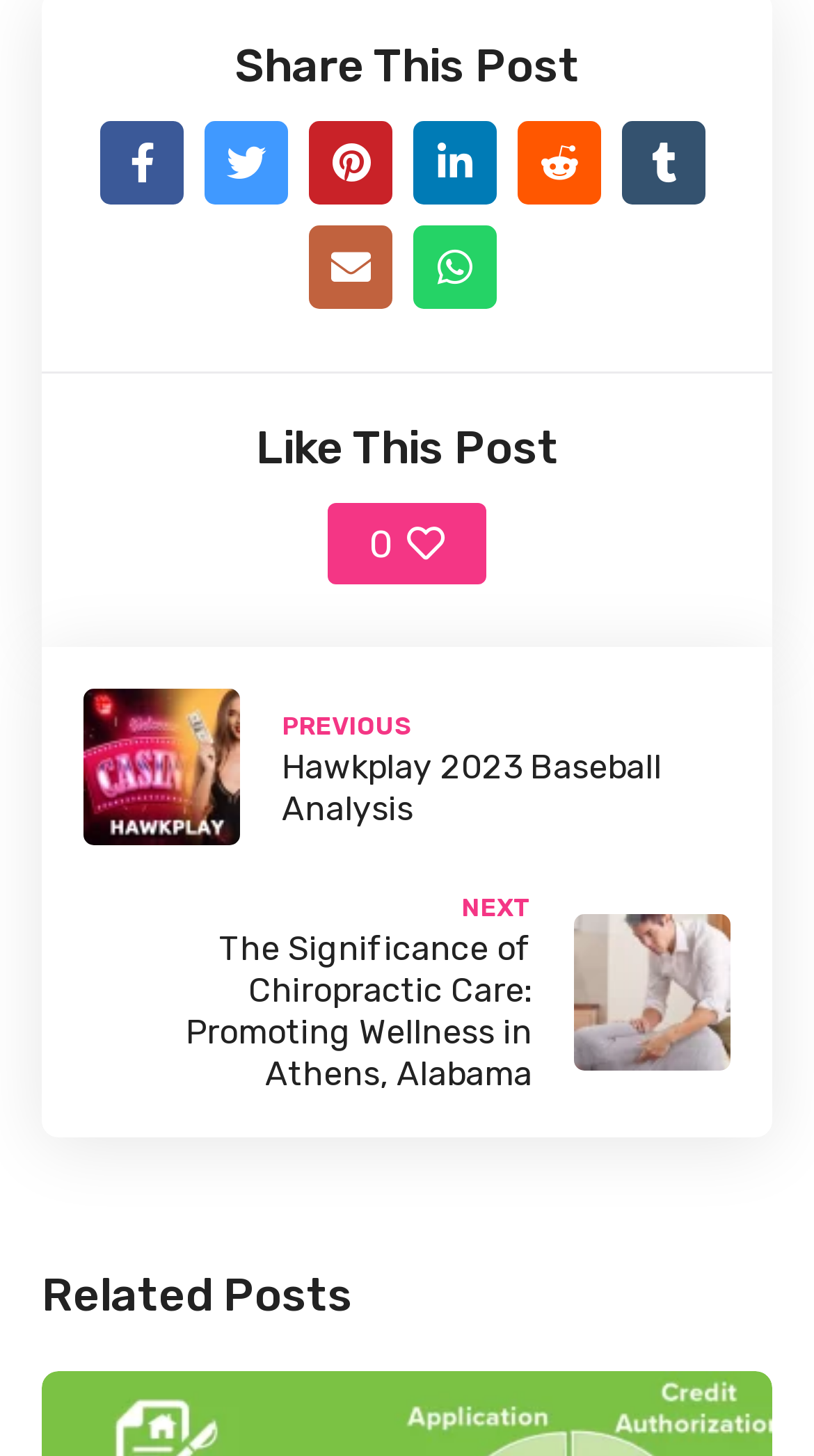Locate the bounding box coordinates of the segment that needs to be clicked to meet this instruction: "View previous post".

[0.103, 0.473, 0.897, 0.581]